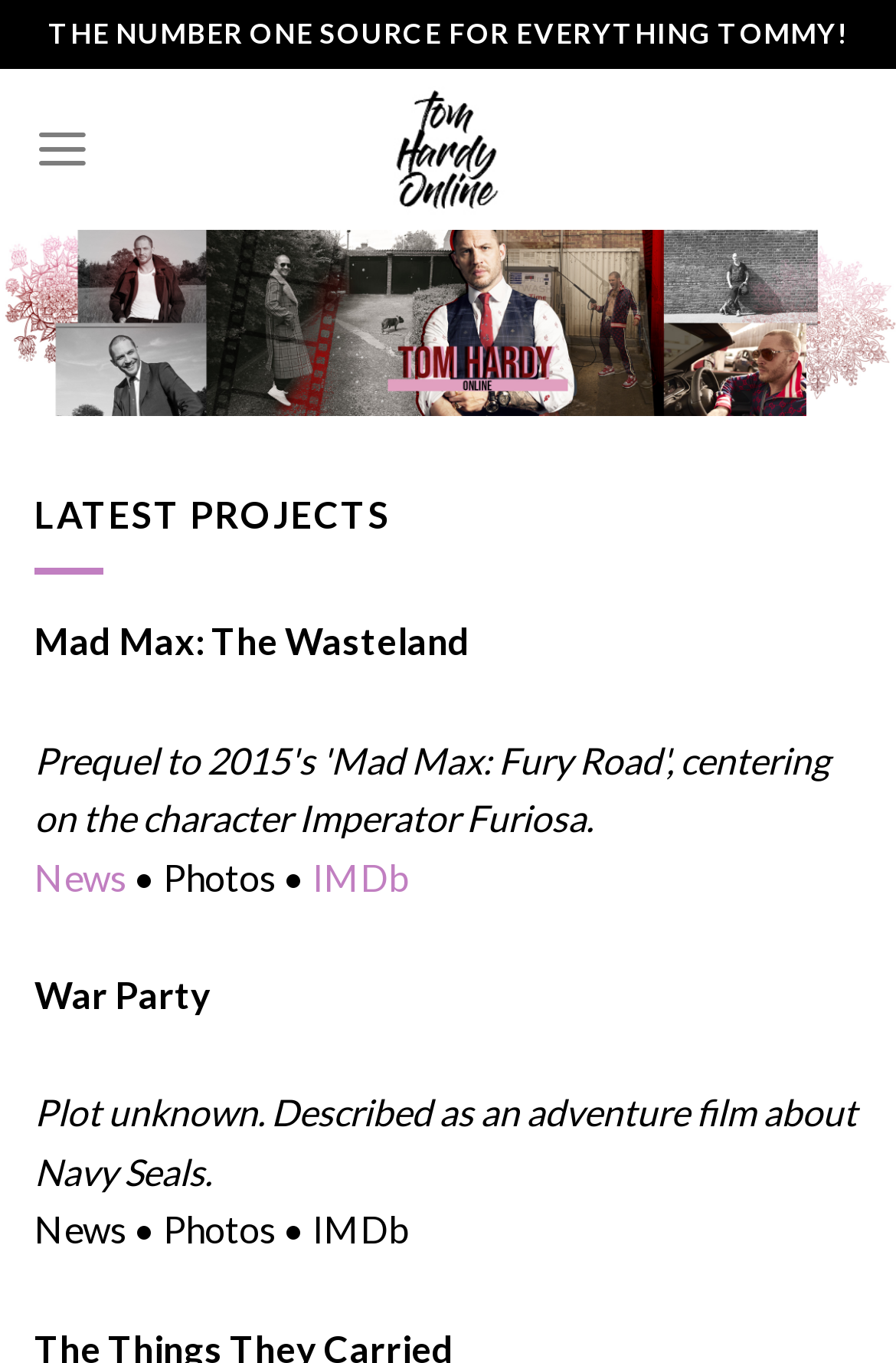Find the coordinates for the bounding box of the element with this description: "aria-label="Menu"".

[0.038, 0.068, 0.101, 0.151]